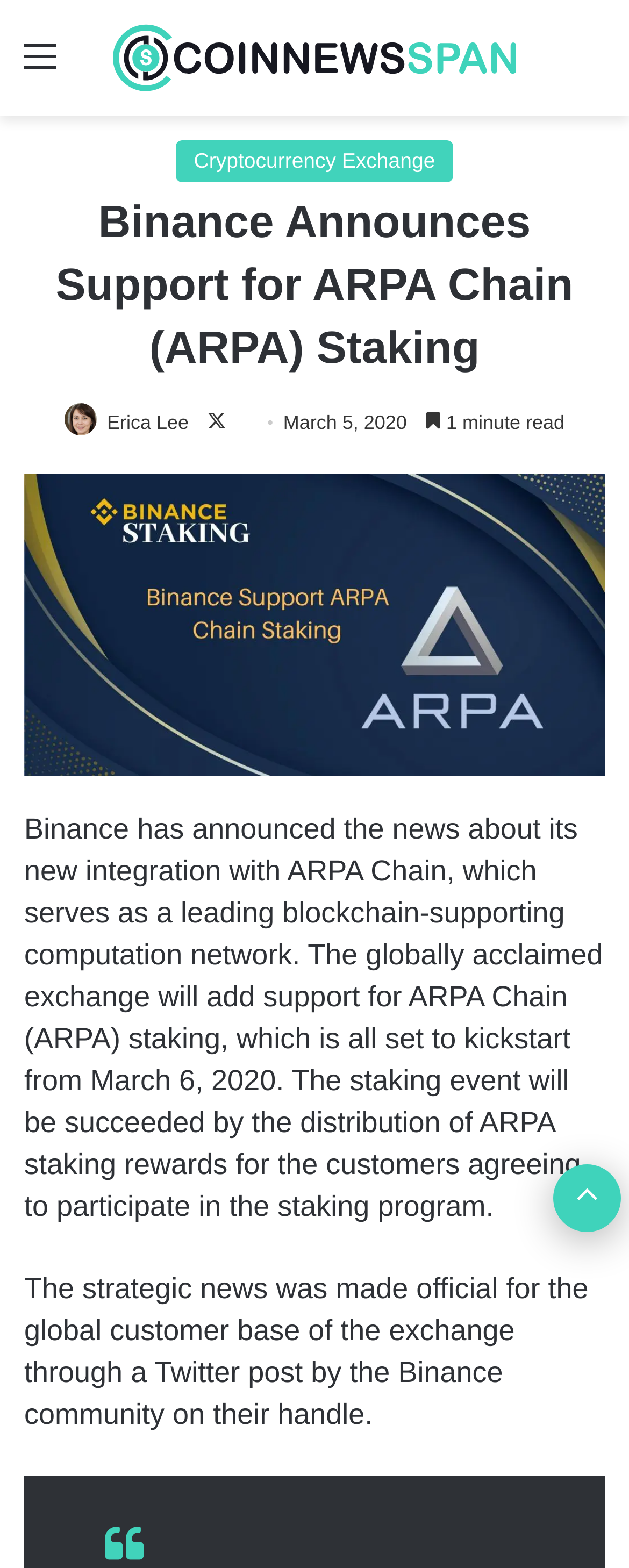Please answer the following question using a single word or phrase: 
What is the event mentioned in the article?

Staking event